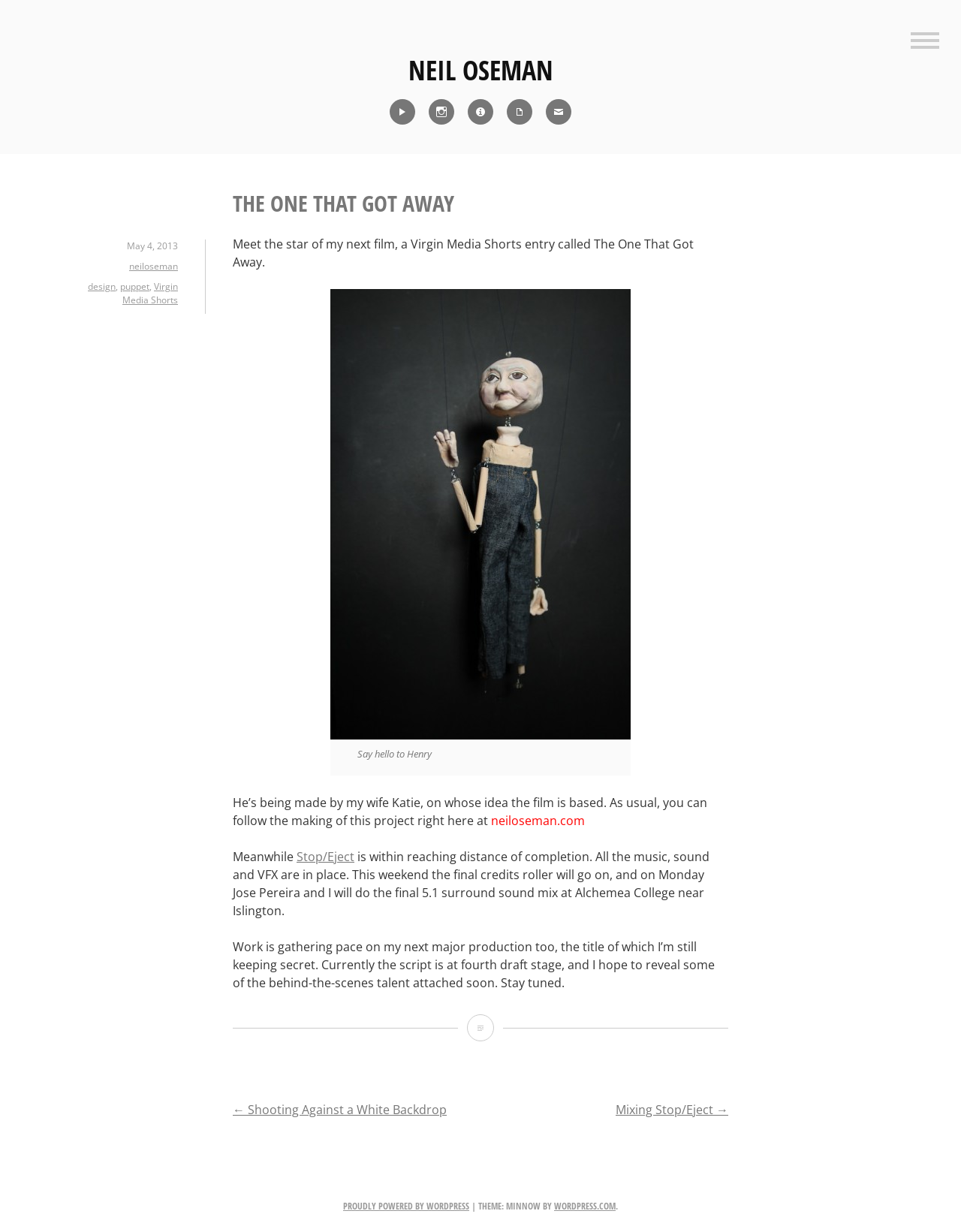What is the name of the college mentioned?
Please give a detailed and elaborate answer to the question based on the image.

The question asks for the name of the college mentioned. By analyzing the static text 'Alchemea College near Islington.', I can conclude that Alchemea College is the name of the college being referred to.